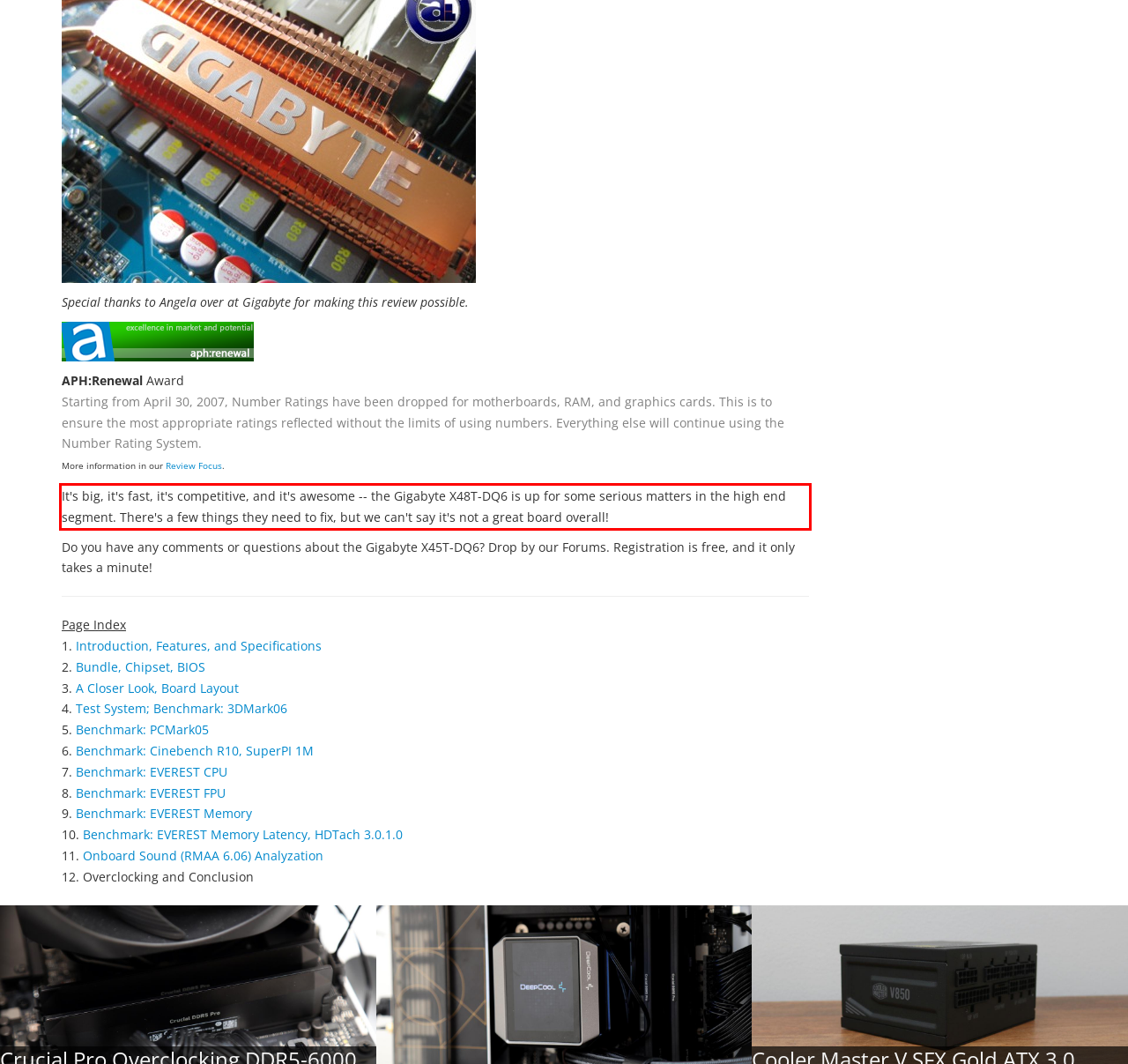Please identify and extract the text content from the UI element encased in a red bounding box on the provided webpage screenshot.

It's big, it's fast, it's competitive, and it's awesome -- the Gigabyte X48T-DQ6 is up for some serious matters in the high end segment. There's a few things they need to fix, but we can't say it's not a great board overall!